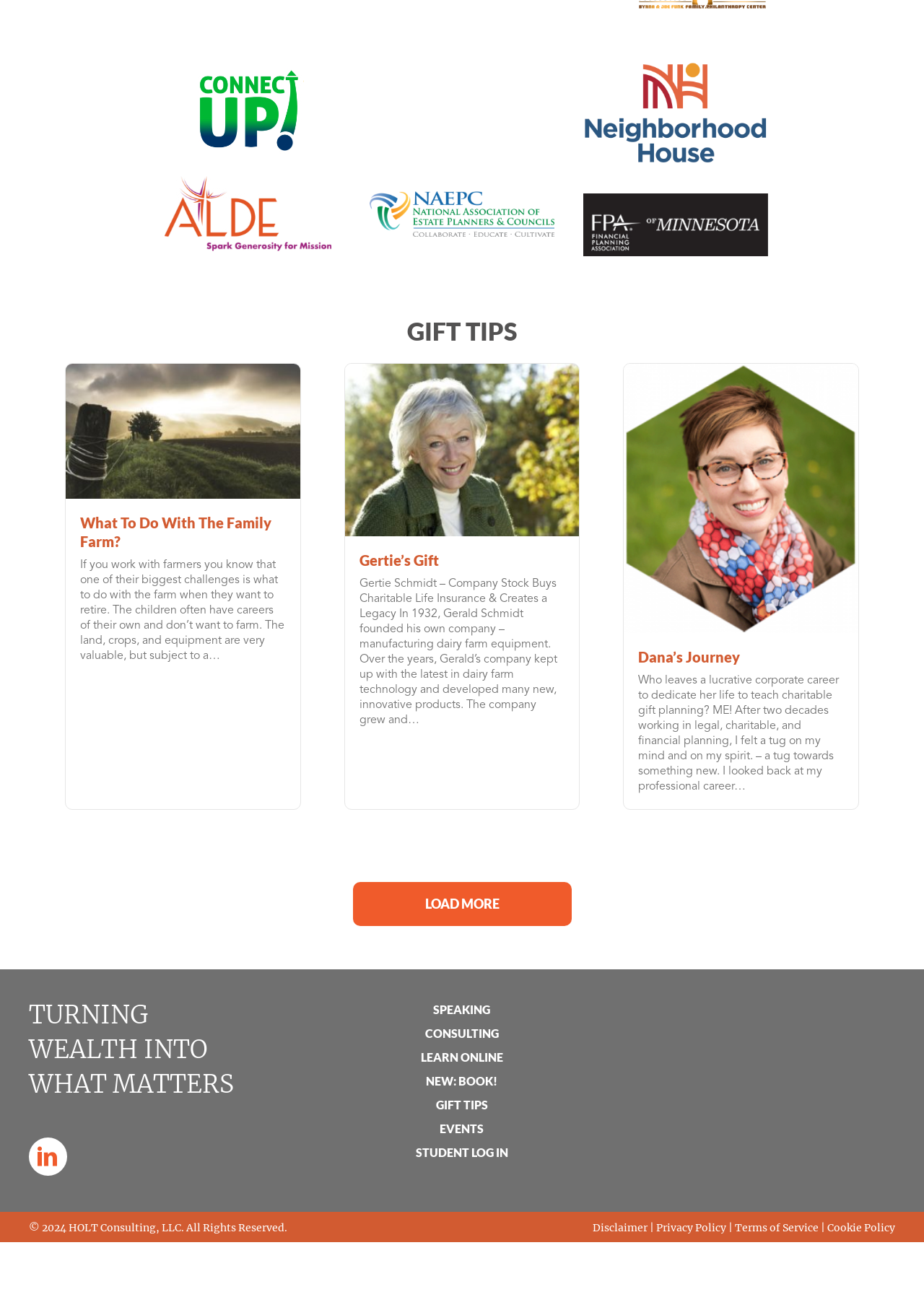Please identify the bounding box coordinates of the region to click in order to complete the given instruction: "Learn about 'Dana’s Journey'". The coordinates should be four float numbers between 0 and 1, i.e., [left, top, right, bottom].

[0.691, 0.494, 0.913, 0.508]